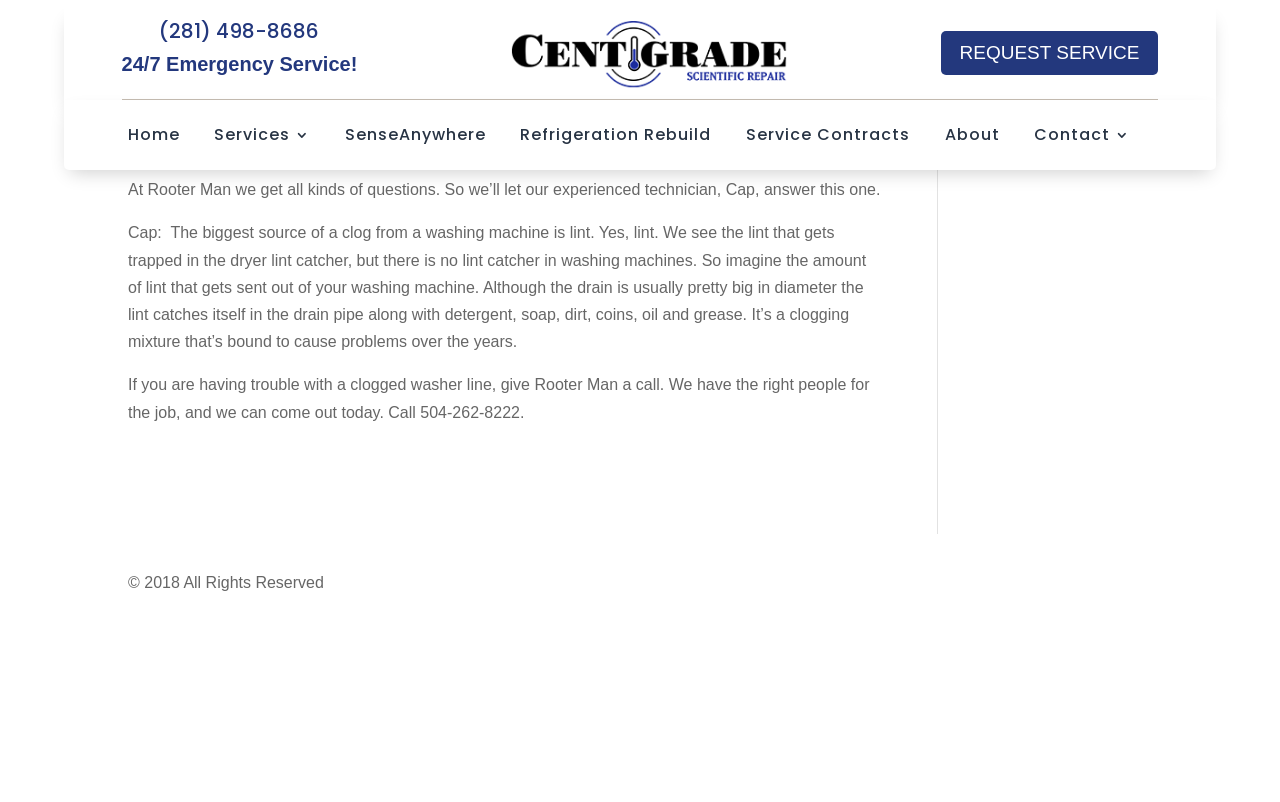Pinpoint the bounding box coordinates of the area that must be clicked to complete this instruction: "Login to the website".

None